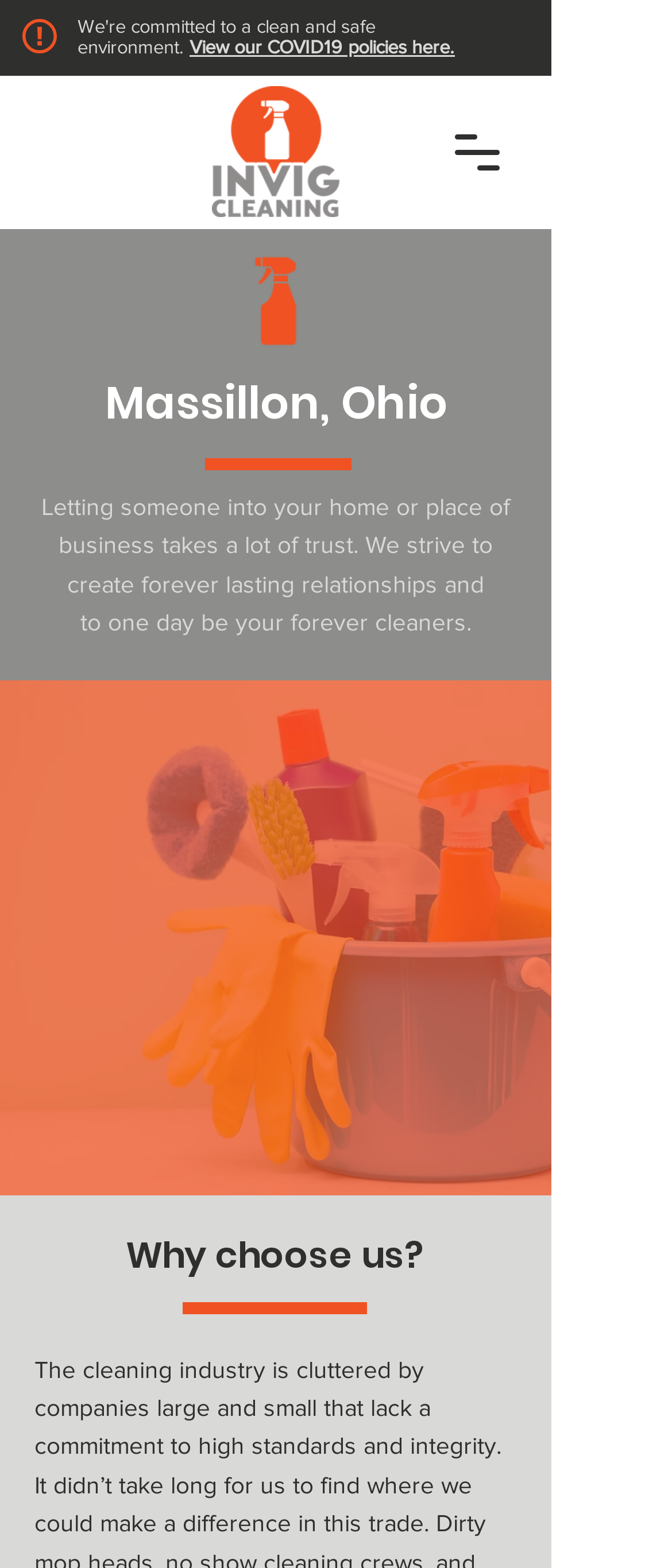What is the purpose of Invig Cleaning?
Please look at the screenshot and answer using one word or phrase.

create relationships